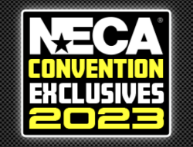What is the color of the phrase 'CONVENTION EXCLUSIVES'?
Please craft a detailed and exhaustive response to the question.

The caption highlights that the phrase 'CONVENTION EXCLUSIVES' captures attention in bright yellow lettering, emphasizing its limited availability.